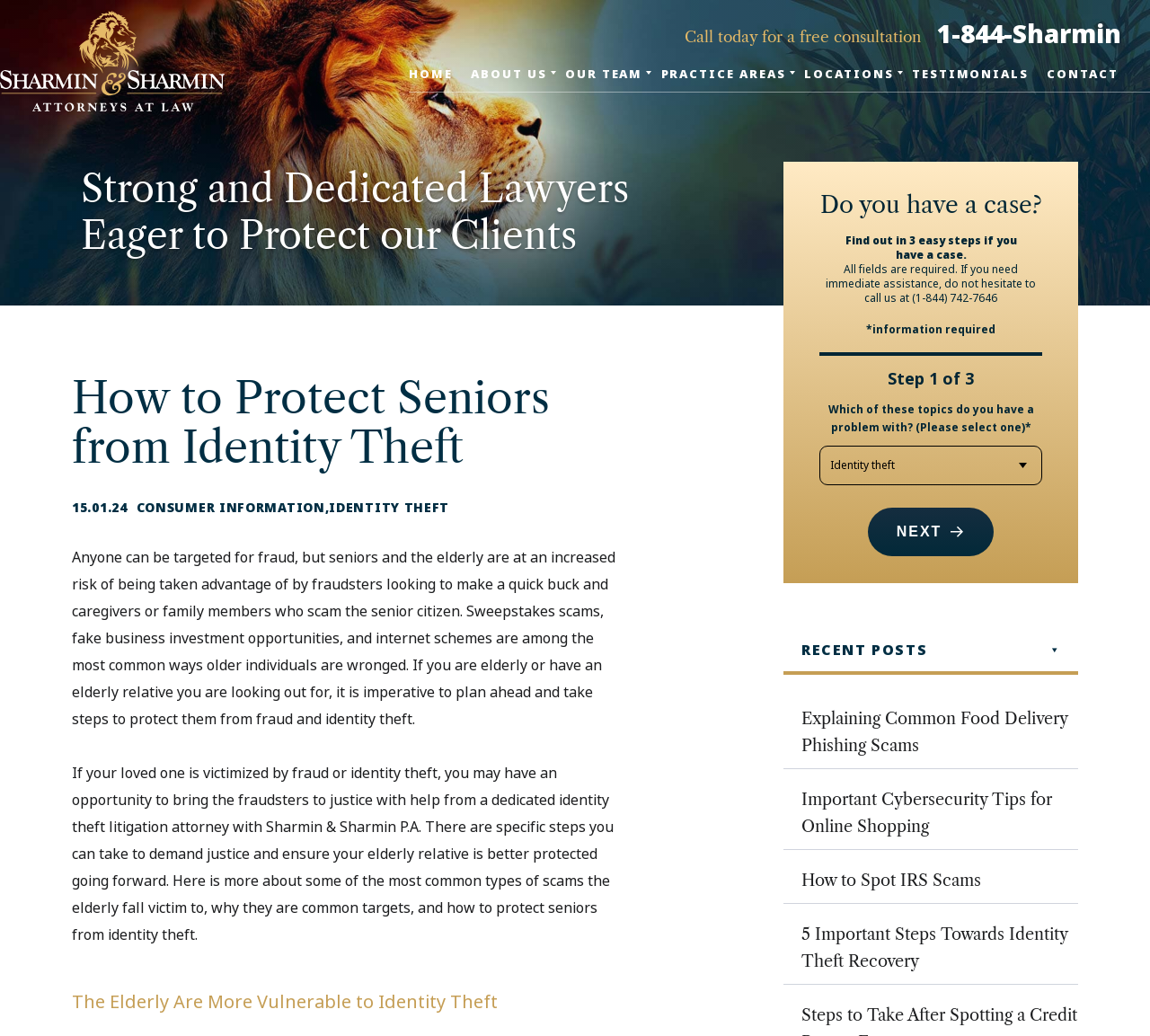Please find and give the text of the main heading on the webpage.

How to Protect Seniors from Identity Theft